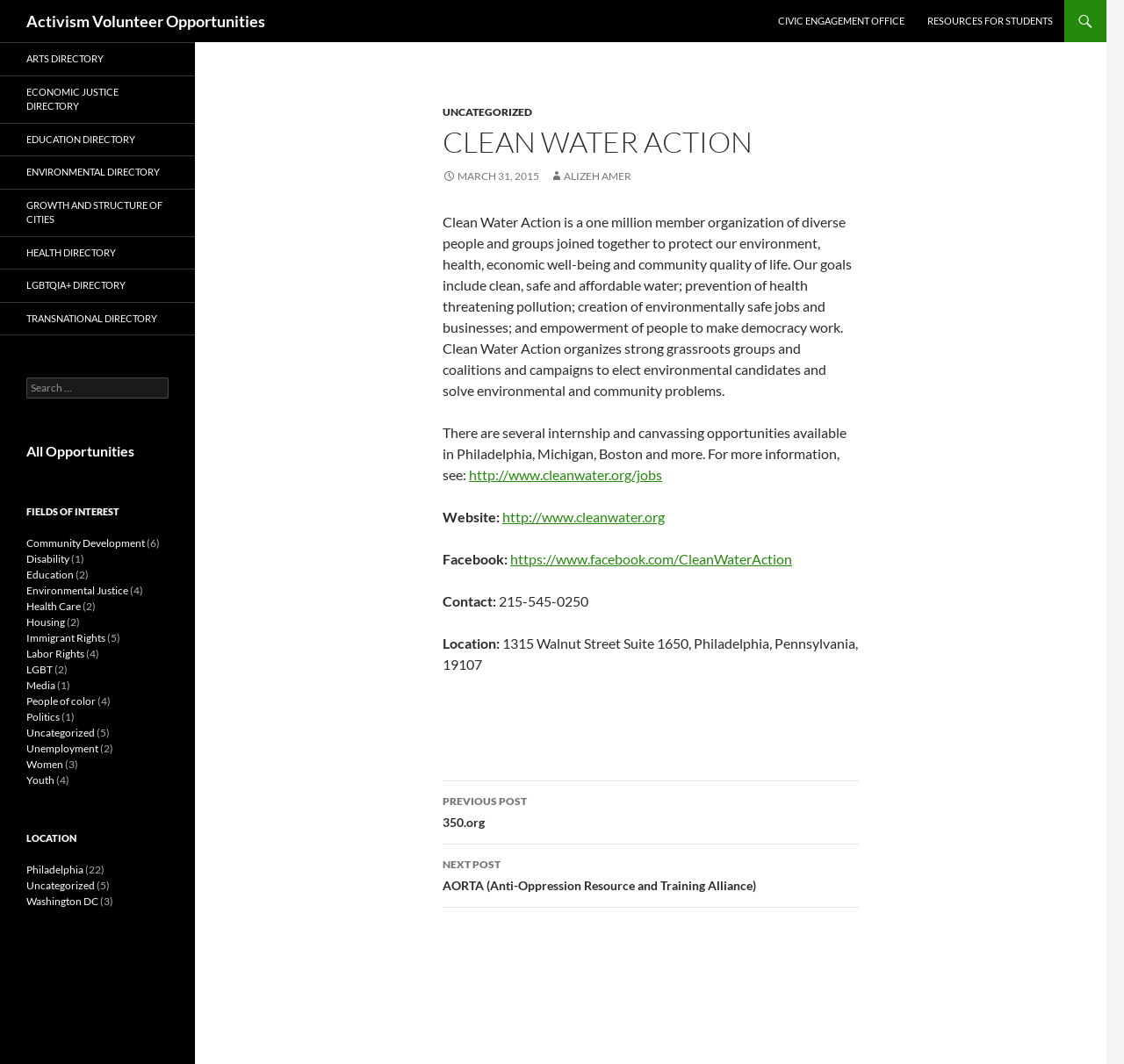Describe the entire webpage, focusing on both content and design.

The webpage is about Clean Water Action, an organization focused on environmental activism and volunteer opportunities. At the top, there is a heading that reads "Activism Volunteer Opportunities" with a link to the same title. Below this, there are three links to "CIVIC ENGAGEMENT OFFICE", "RESOURCES FOR STUDENTS", and other related topics.

The main content of the page is divided into sections. The first section has a heading "CLEAN WATER ACTION" and provides a brief description of the organization's goals and mission. Below this, there is a paragraph of text that explains the organization's objectives, including protecting the environment, health, and community quality of life.

Following this, there are several links to internship and canvassing opportunities in different locations, including Philadelphia, Michigan, and Boston. The page also provides contact information, including a website, Facebook page, phone number, and location.

On the right side of the page, there is a section with links to various directories, including Arts, Economic Justice, Education, Environmental, and more. Below this, there is a search bar with a label "Search for:".

Further down the page, there are headings for "All Opportunities" and "FIELDS OF INTEREST", which provide links to various categories, such as Community Development, Disability, Education, and more. Each category has a number in parentheses, indicating the number of opportunities available.

At the bottom of the page, there is a section with links to different locations, including Philadelphia and Washington DC, with the number of opportunities available in each location.